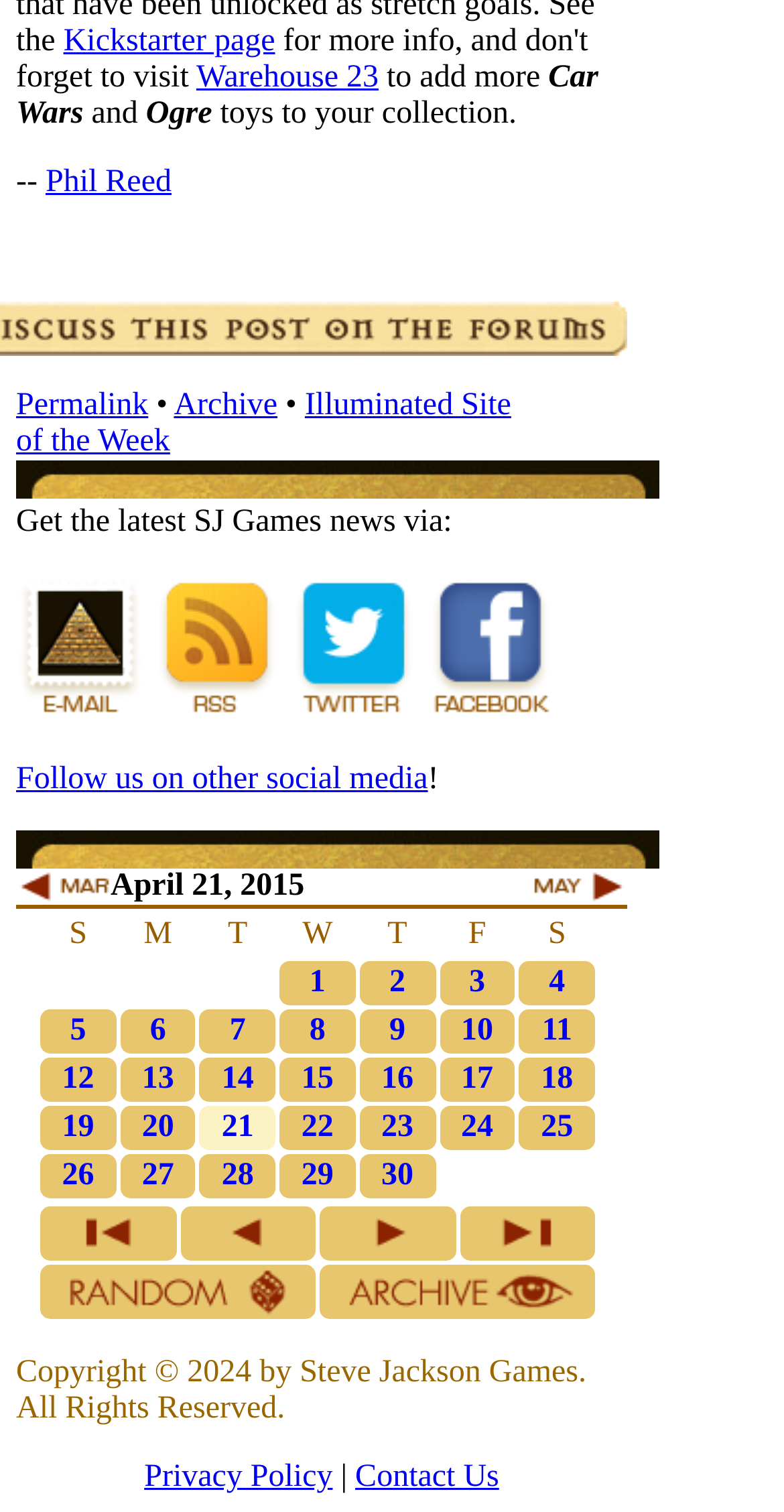Respond with a single word or phrase to the following question:
Who is the author of the blog post?

Phil Reed